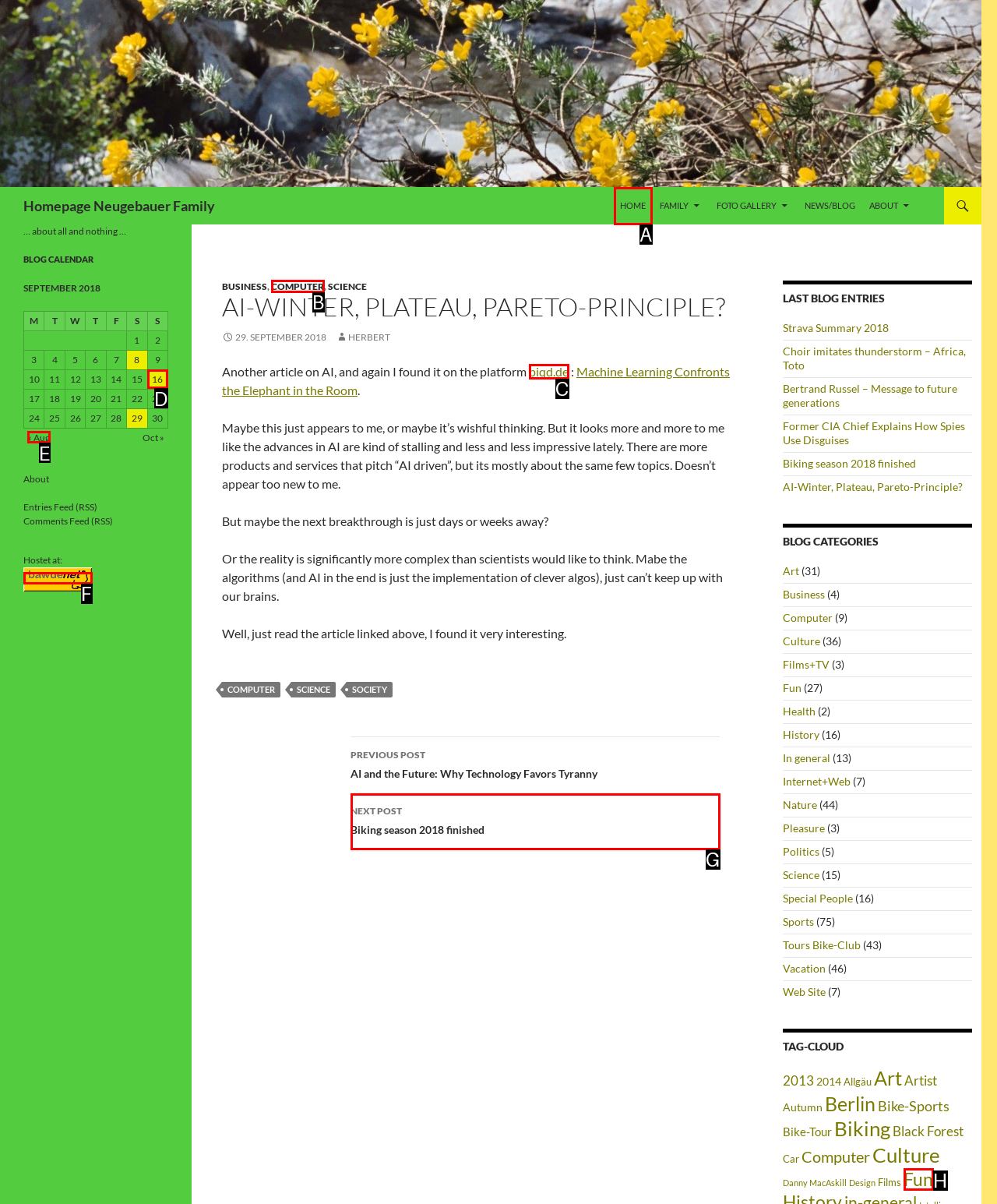Determine the right option to click to perform this task: Click on the 'COMPUTER' category
Answer with the correct letter from the given choices directly.

B